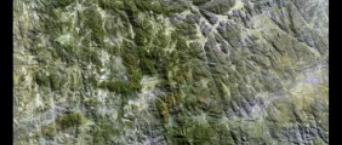Using the image as a reference, answer the following question in as much detail as possible:
What is the primary focus of the image?

The caption indicates that the accompanying labels emphasize aesthetic appreciation rather than scientific interpretation, suggesting that the primary focus of the image is to showcase the natural beauty of the landscape.